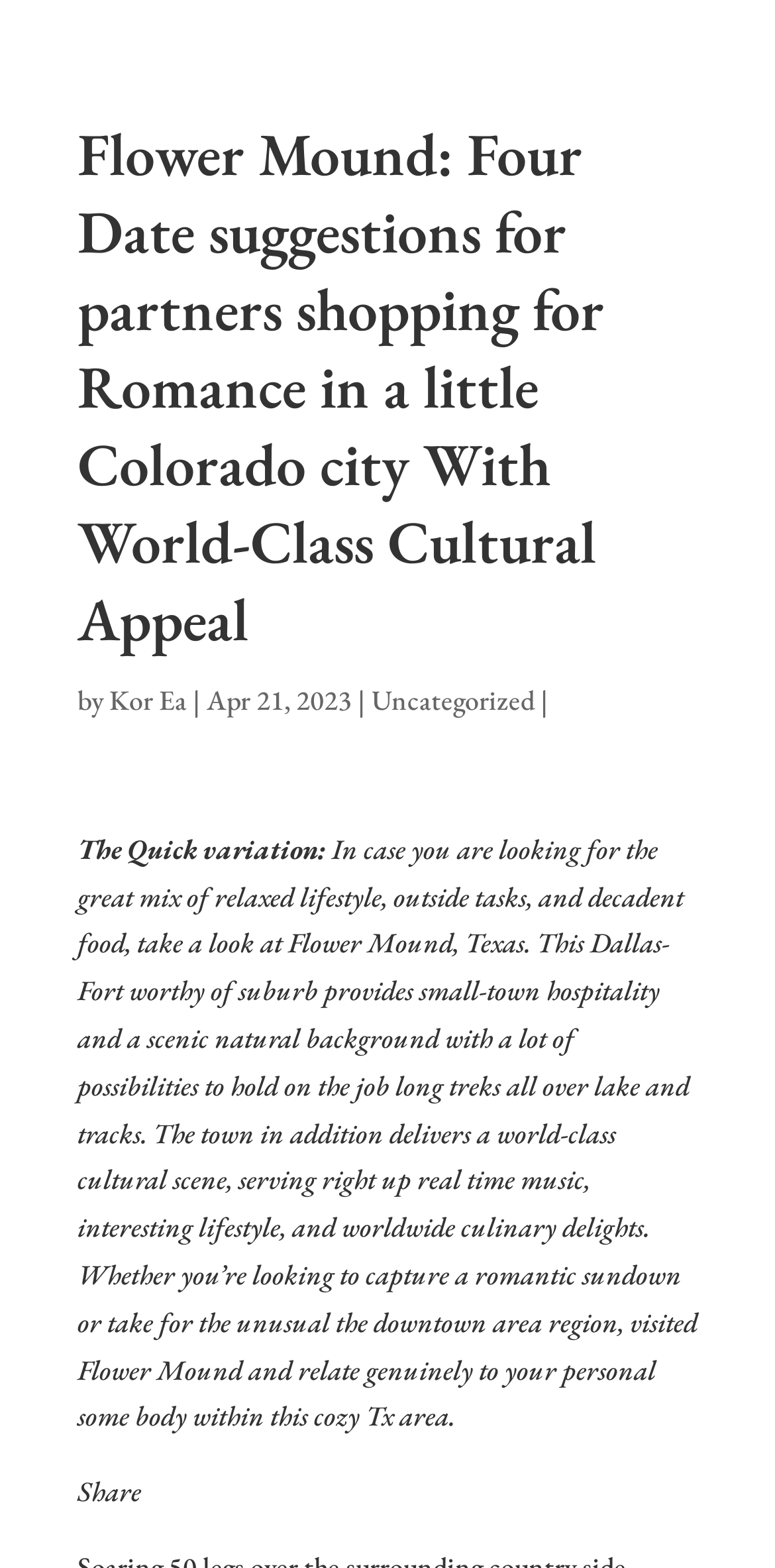Please find and generate the text of the main heading on the webpage.

Flower Mound: Four Date suggestions for partners shopping for Romance in a little Colorado city With World-Class Cultural Appeal